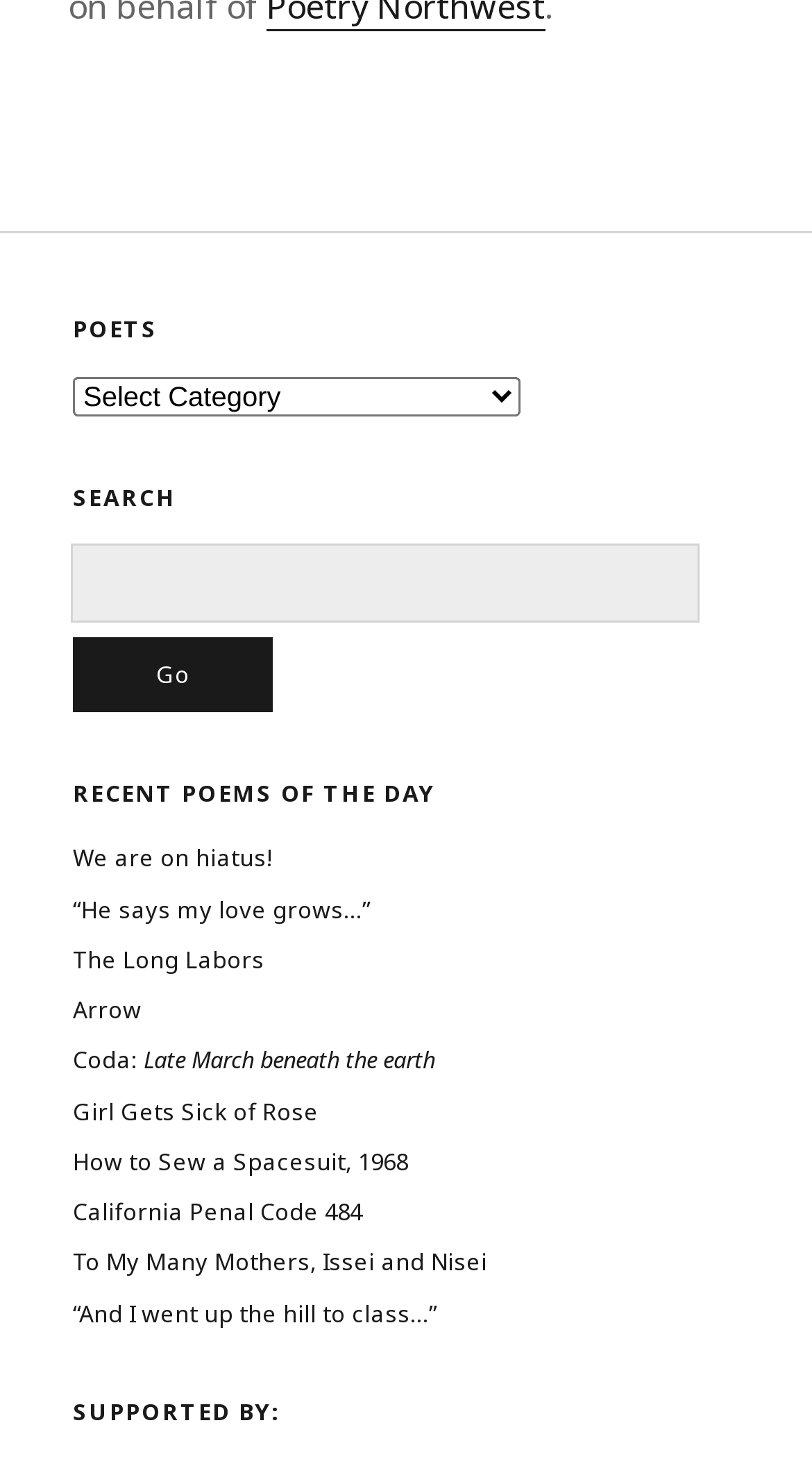How many poets are listed?
Provide a thorough and detailed answer to the question.

Although there is a combobox with the label 'Poets', it does not provide a list of poets. It seems to be a dropdown menu for selecting poets, but the options are not provided.